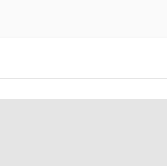From the details in the image, provide a thorough response to the question: Where is China Airlines stopping its service?

The location where China Airlines is stopping its service is obtained by reading the caption, which mentions that the article is titled 'China Airlines to stop New York JFK Service', implying that the service is being stopped at New York's John F. Kennedy International Airport.